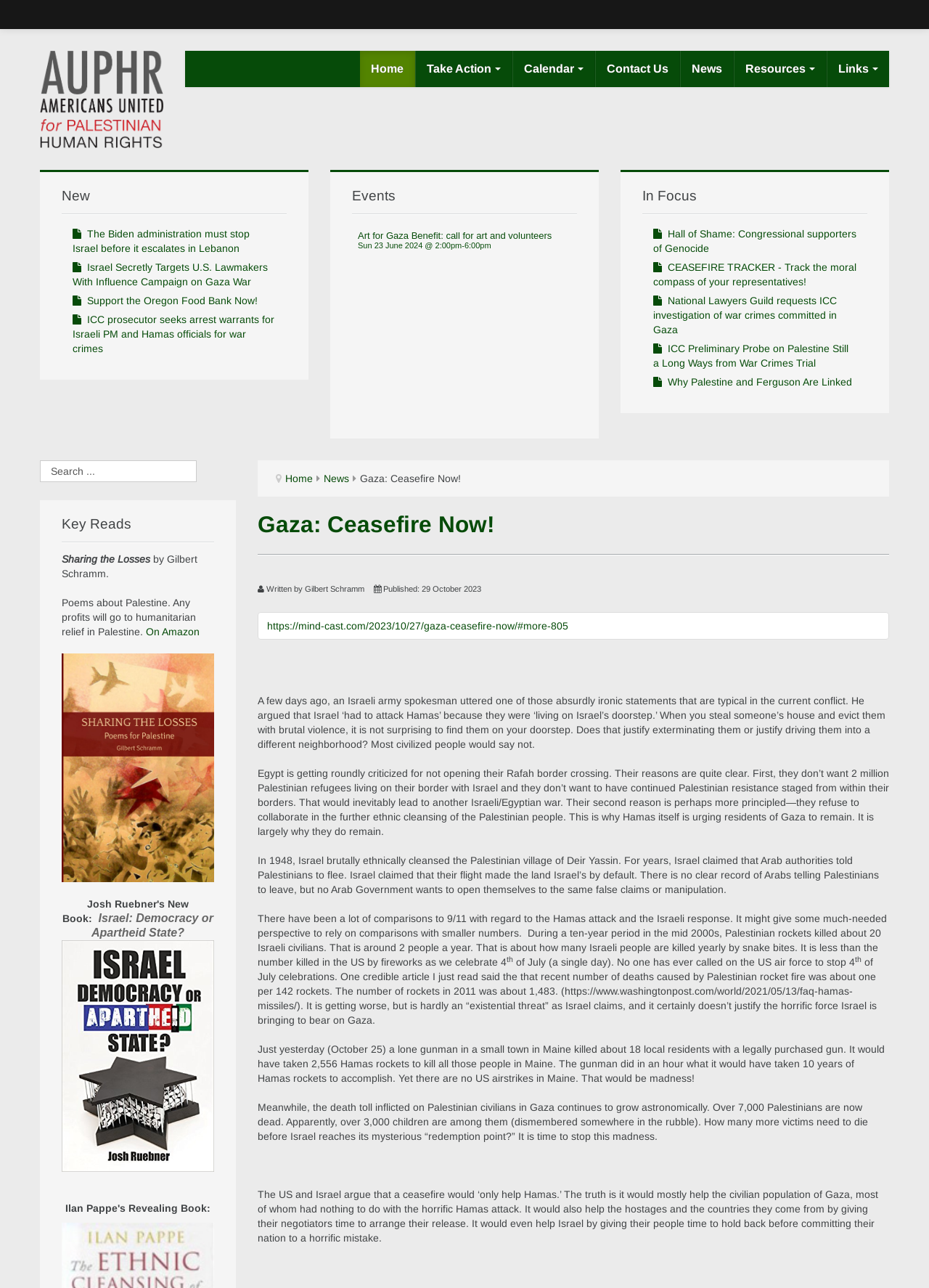Specify the bounding box coordinates (top-left x, top-left y, bottom-right x, bottom-right y) of the UI element in the screenshot that matches this description: On Amazon

[0.157, 0.486, 0.215, 0.495]